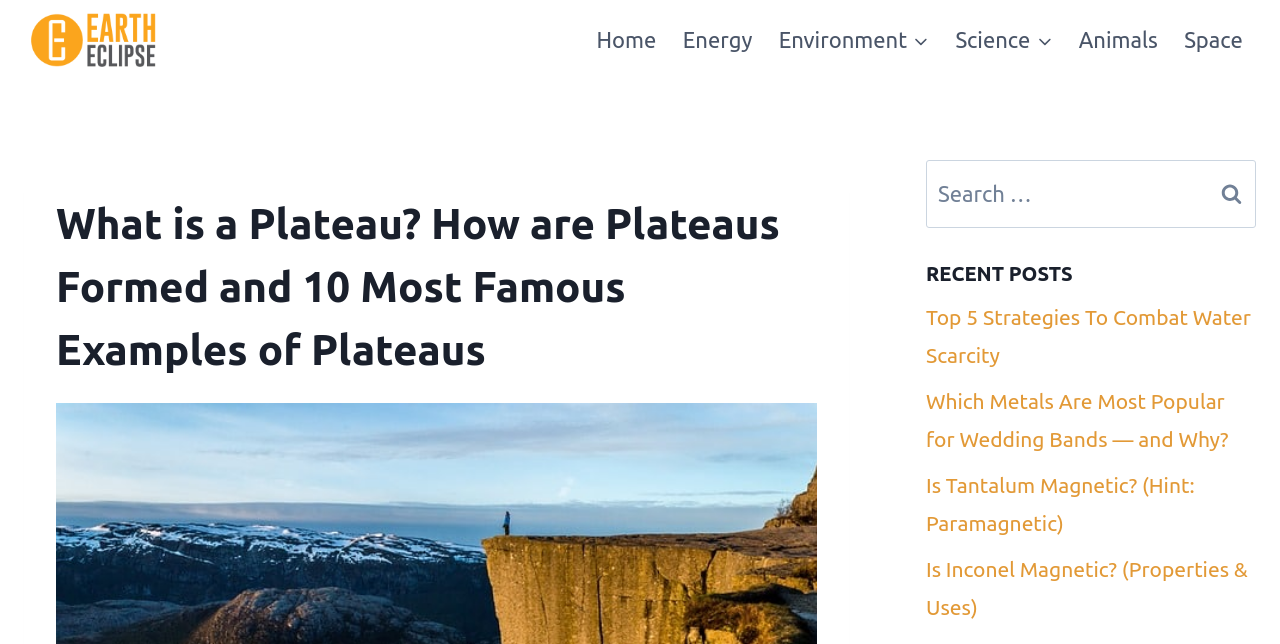Pinpoint the bounding box coordinates of the clickable element needed to complete the instruction: "learn about environment". The coordinates should be provided as four float numbers between 0 and 1: [left, top, right, bottom].

[0.598, 0.004, 0.736, 0.12]